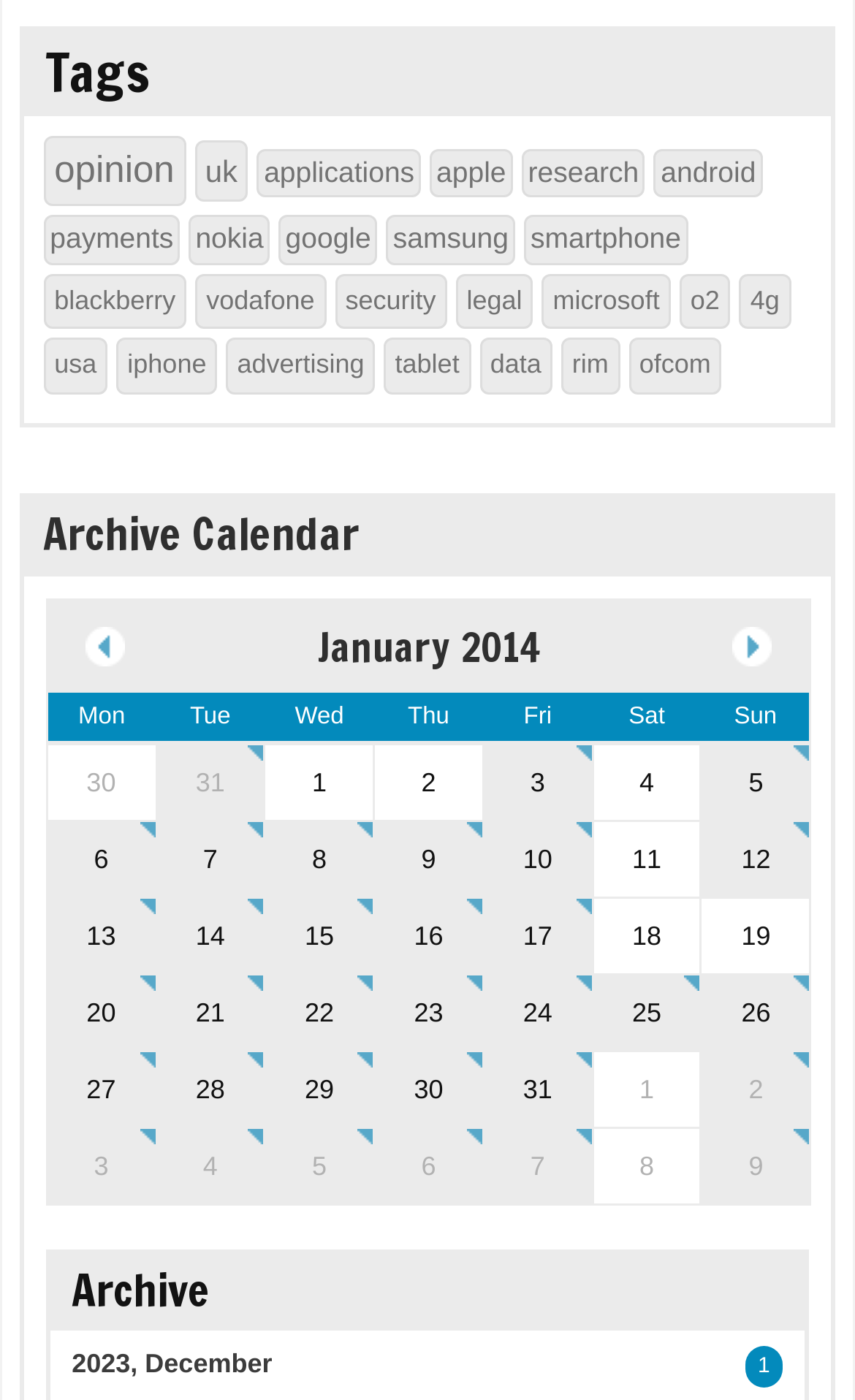Please provide a comprehensive answer to the question below using the information from the image: How many days are listed in the calendar?

The calendar lists the days of the month, starting from December 30 and going up to January 16, which means there are 31 days listed in total.